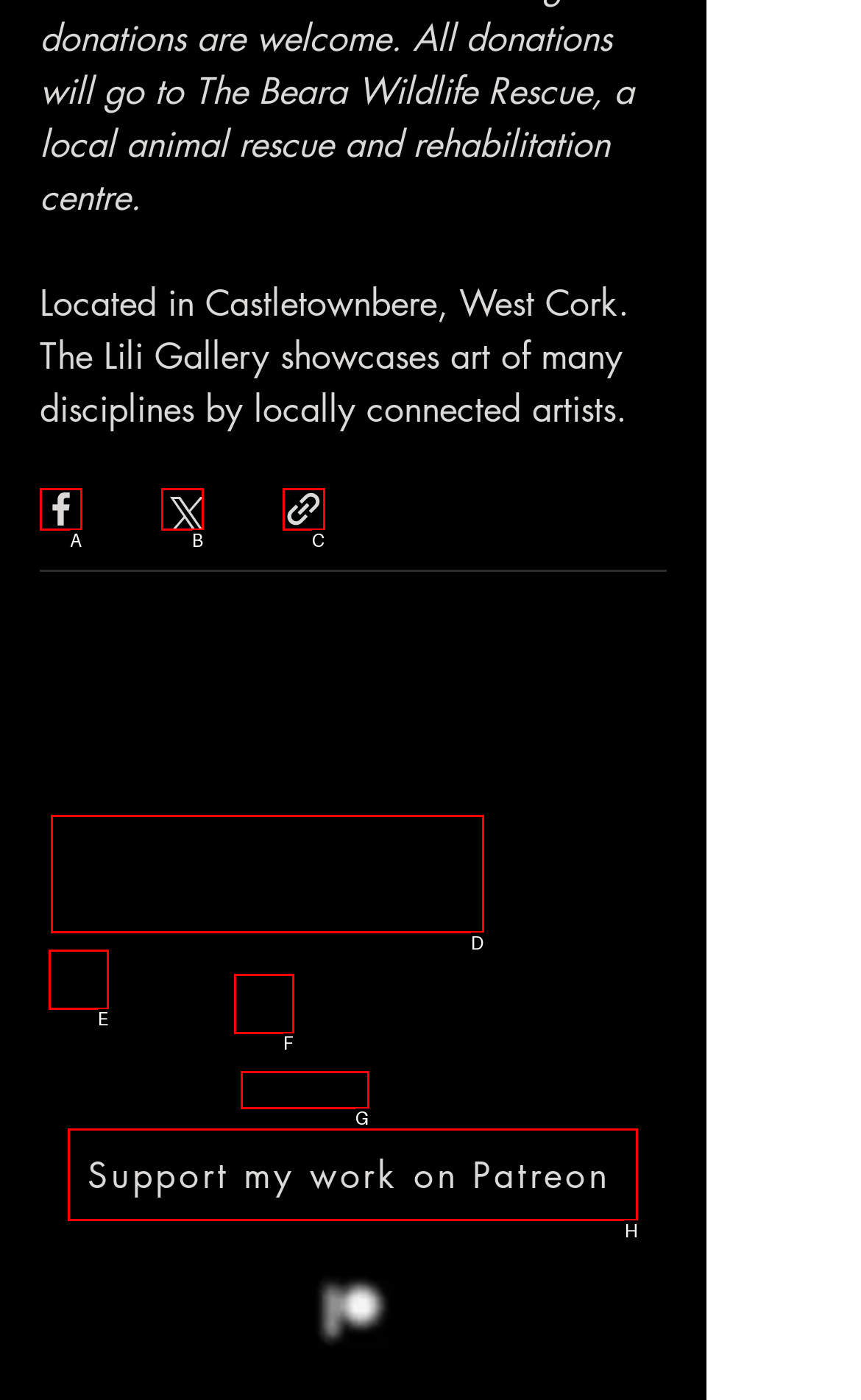Identify which HTML element to click to fulfill the following task: Support my work on Patreon. Provide your response using the letter of the correct choice.

H